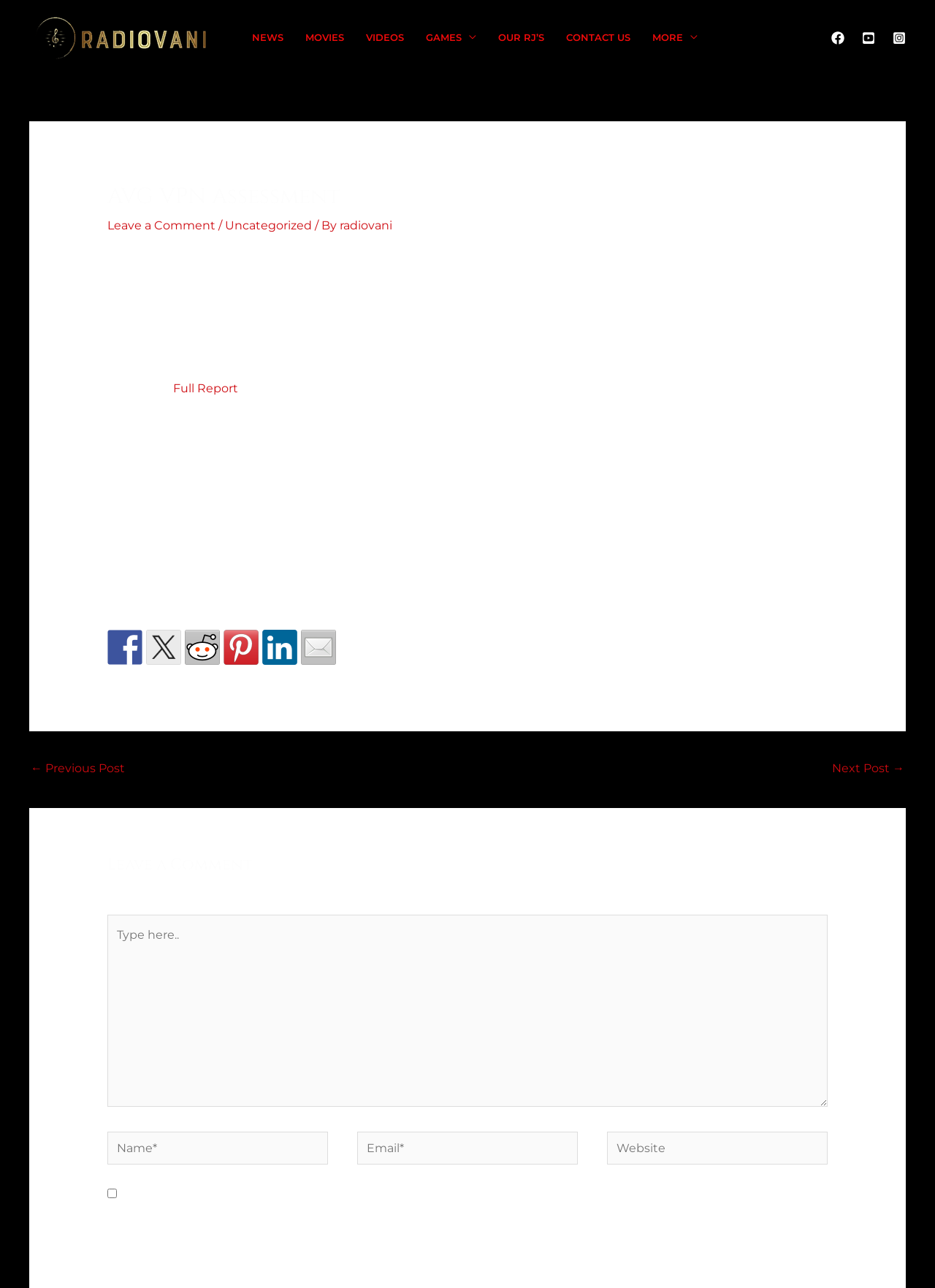Determine the bounding box coordinates for the HTML element described here: "Leave a Comment".

[0.115, 0.17, 0.23, 0.181]